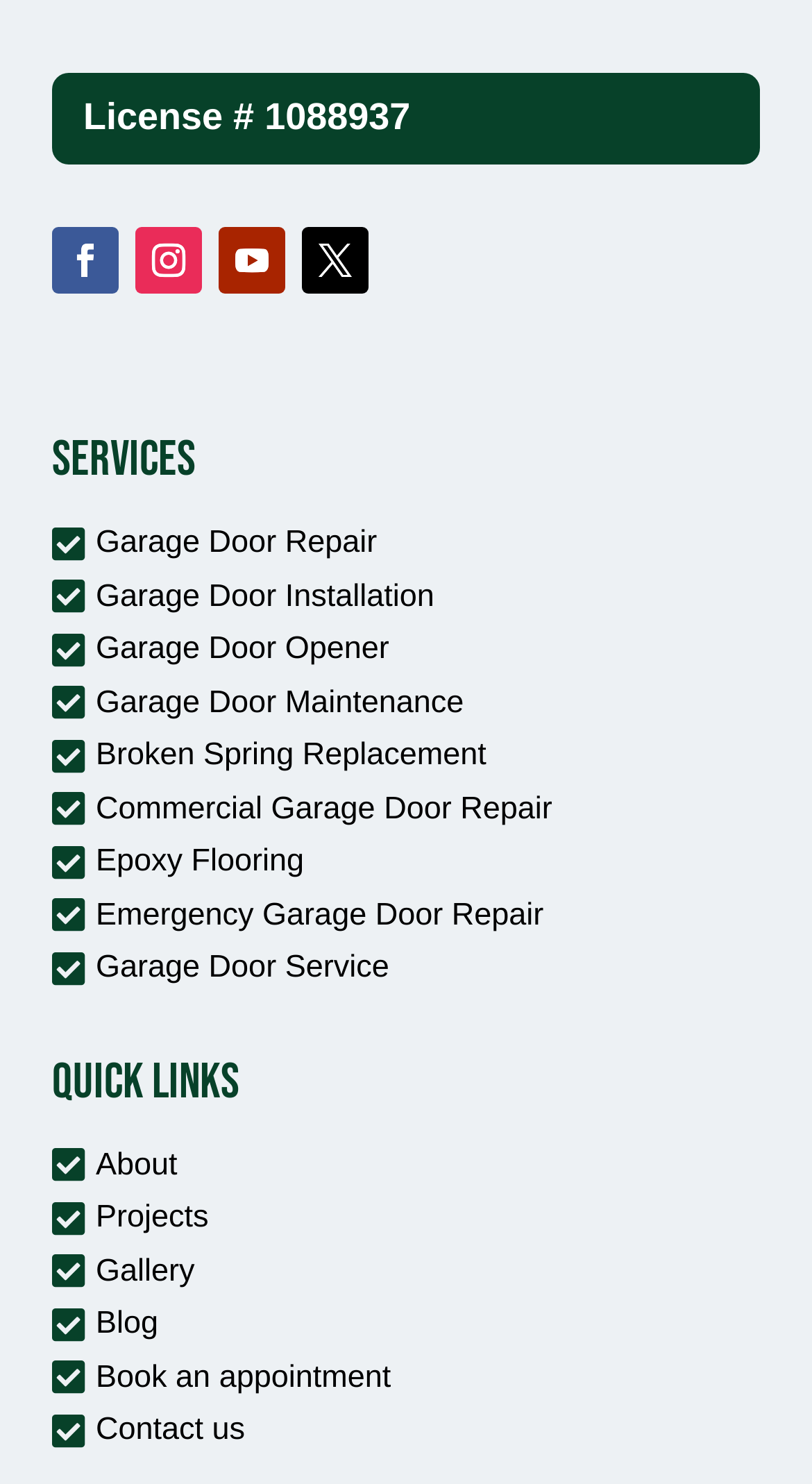What is the first service listed under the 'Services' section?
Analyze the image and provide a thorough answer to the question.

The first service listed under the 'Services' section is 'Garage Door Repair', which is a link to more information about this service offered by the company.